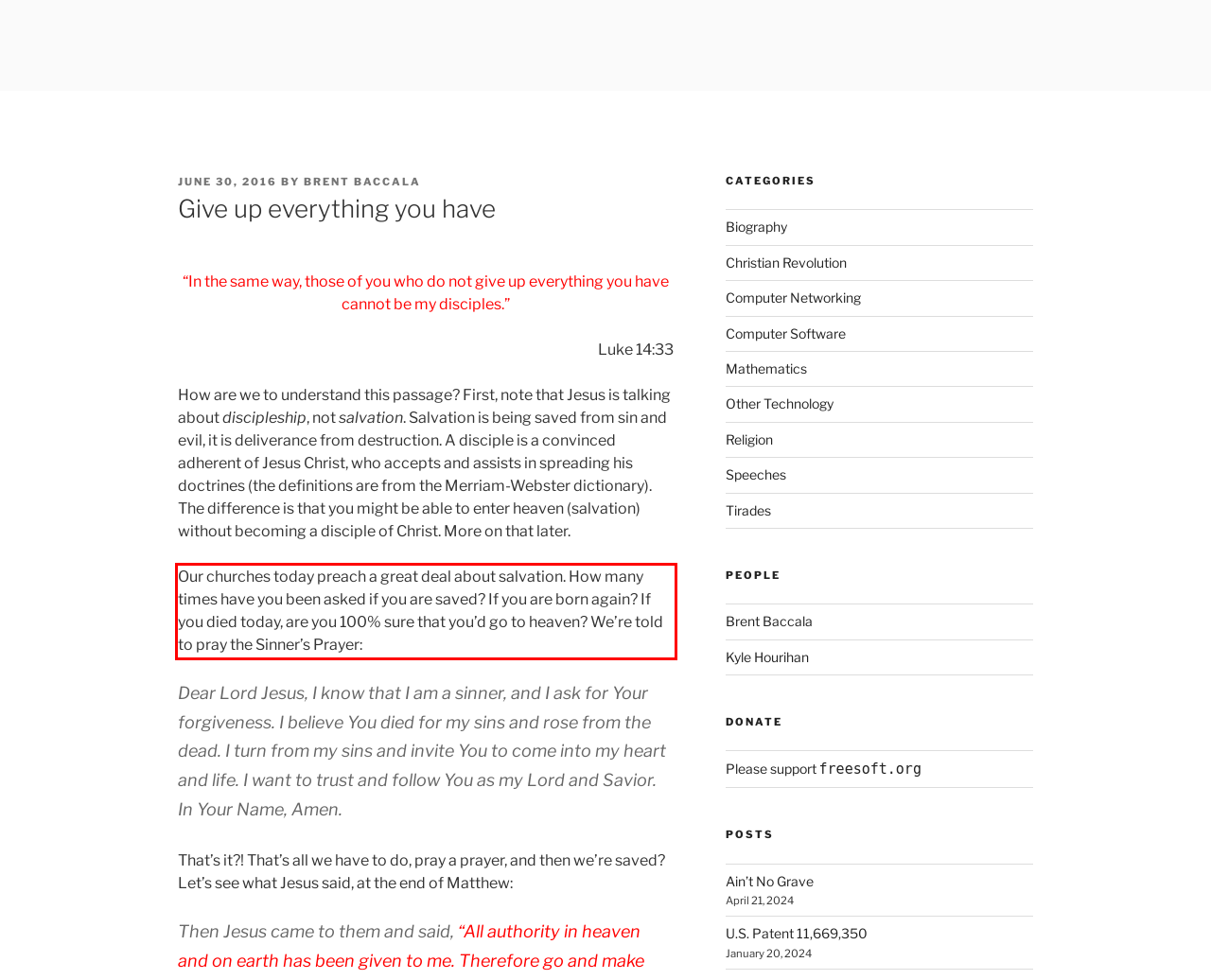Please look at the screenshot provided and find the red bounding box. Extract the text content contained within this bounding box.

Our churches today preach a great deal about salvation. How many times have you been asked if you are saved? If you are born again? If you died today, are you 100% sure that you’d go to heaven? We’re told to pray the Sinner’s Prayer: